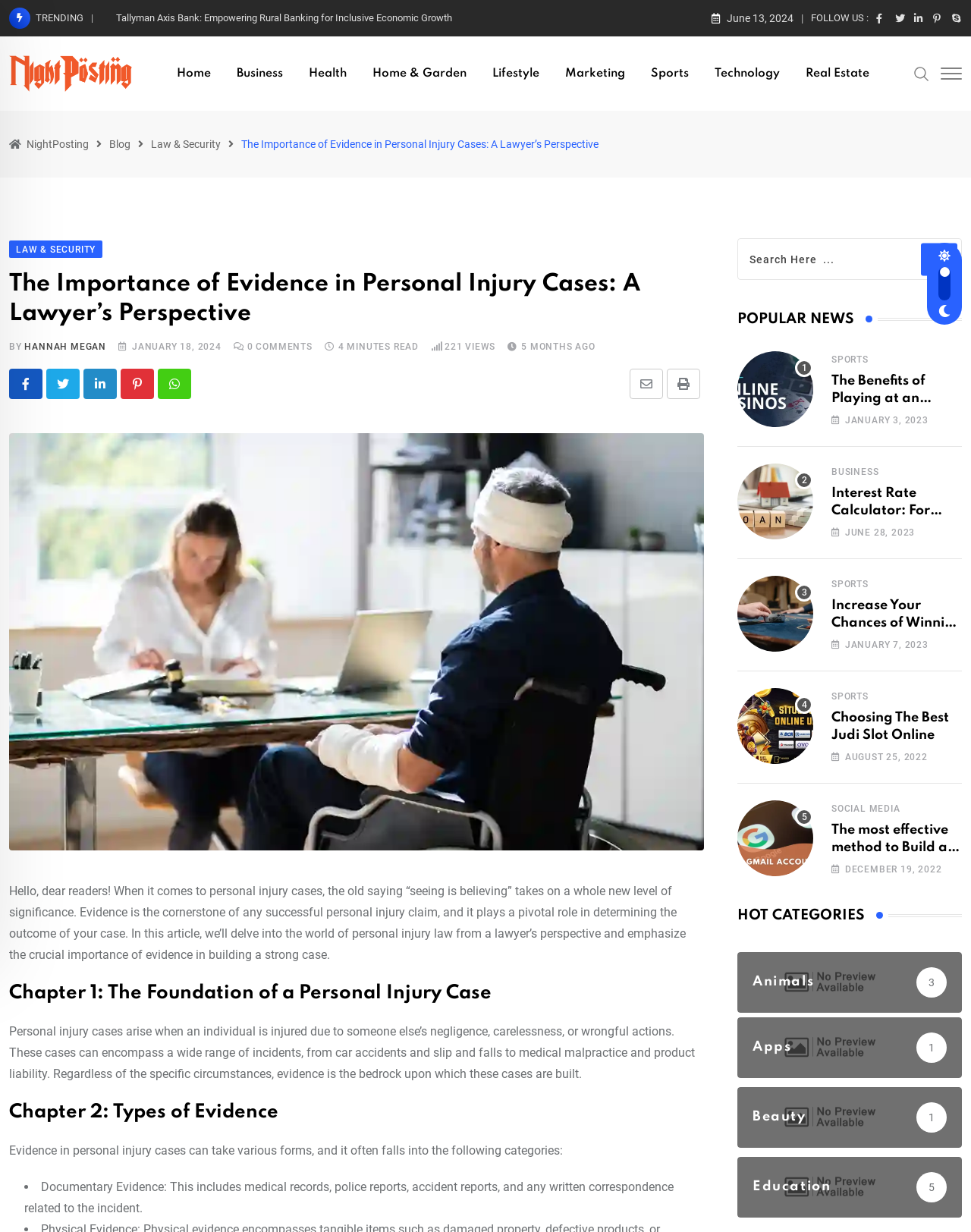Detail the webpage's structure and highlights in your description.

This webpage is an article about the importance of evidence in personal injury cases from a lawyer's perspective. At the top of the page, there is a header section with a date "June 13, 2024" and social media links. Below the header, there is a navigation menu with links to "Home", "Business", "Health", and other categories.

The main content of the article is divided into sections, each with a heading. The first section introduces the importance of evidence in personal injury cases, followed by sections on the foundation of a personal injury case, types of evidence, and other related topics. The article includes a list of types of evidence, such as documentary evidence, with a brief description.

On the right side of the page, there is a complementary section with a search bar and a "Popular News" section. The "Popular News" section displays a list of news articles with images, titles, and dates. The news articles are categorized into topics such as "Online Casino", "Sports", "Business", and others.

At the bottom of the page, there is a section with links to other articles, including "The Benefits of Playing at an Online Casino", "Interest Rate Calculator: For Savings Or For A Loan Amount", and "Increase Your Chances of Winning on a Toto Site". Each article has a title, image, and date.